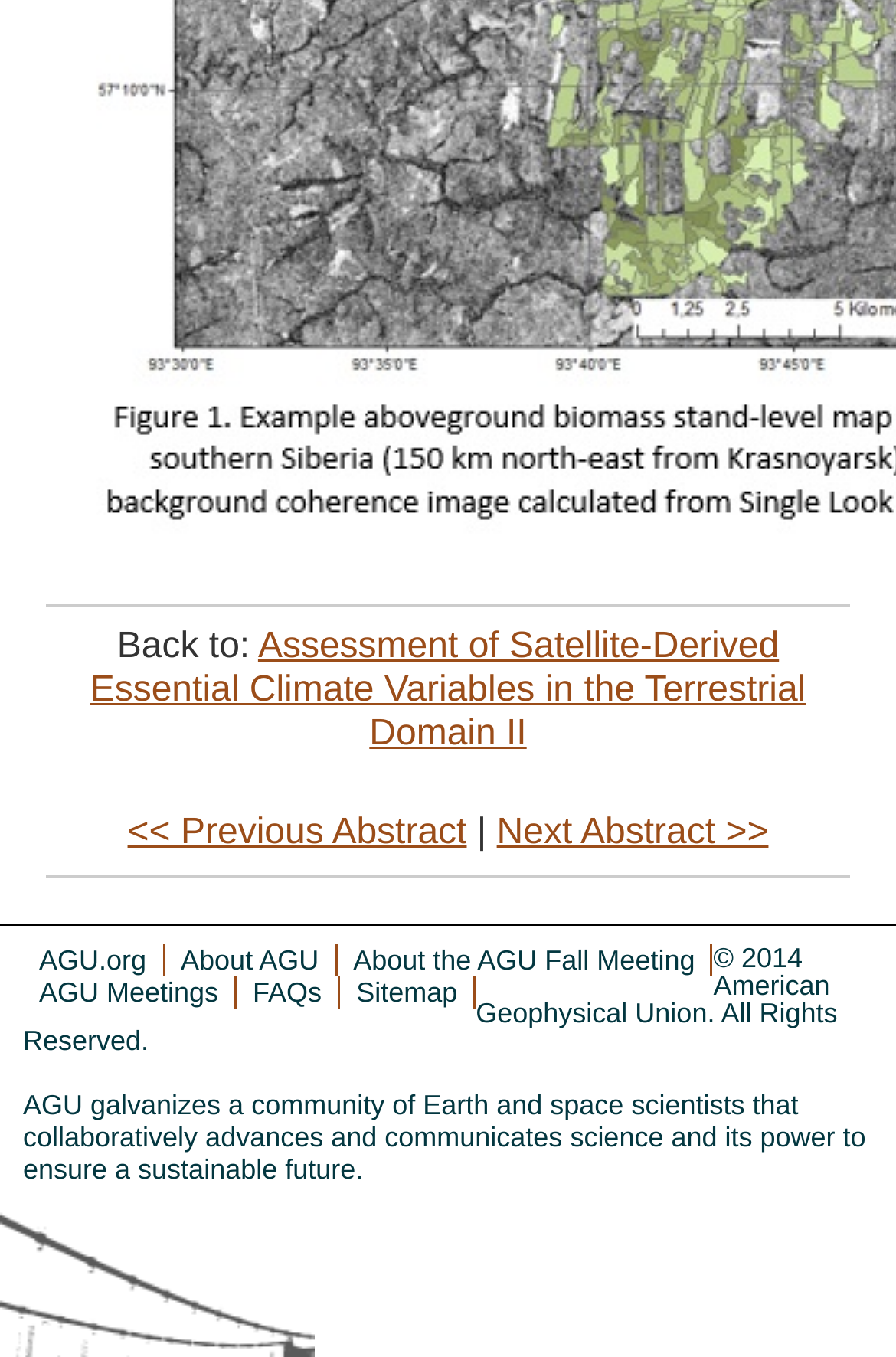Answer in one word or a short phrase: 
What is the name of the organization?

American Geophysical Union